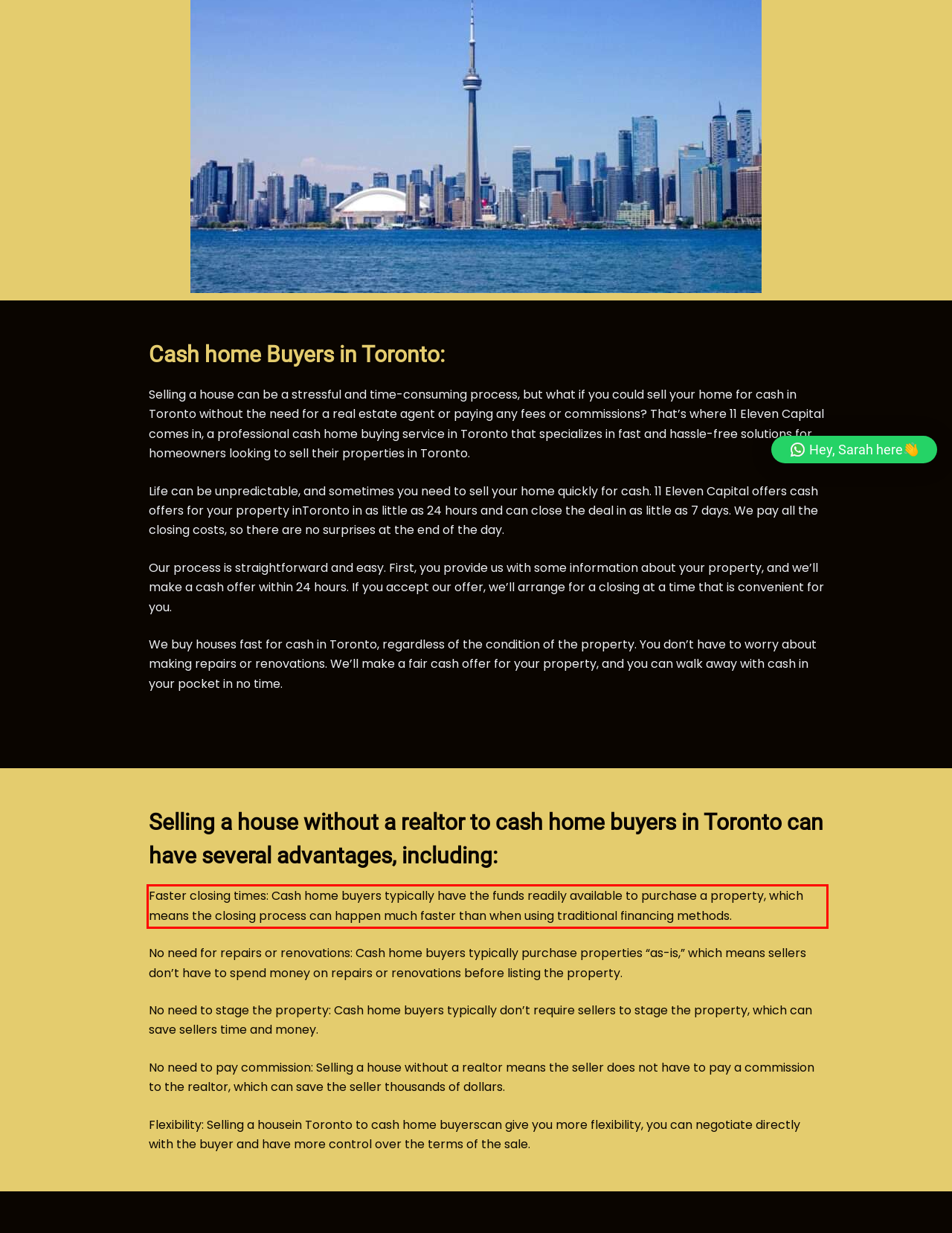Please analyze the provided webpage screenshot and perform OCR to extract the text content from the red rectangle bounding box.

Faster closing times: Cash home buyers typically have the funds readily available to purchase a property, which means the closing process can happen much faster than when using traditional financing methods.